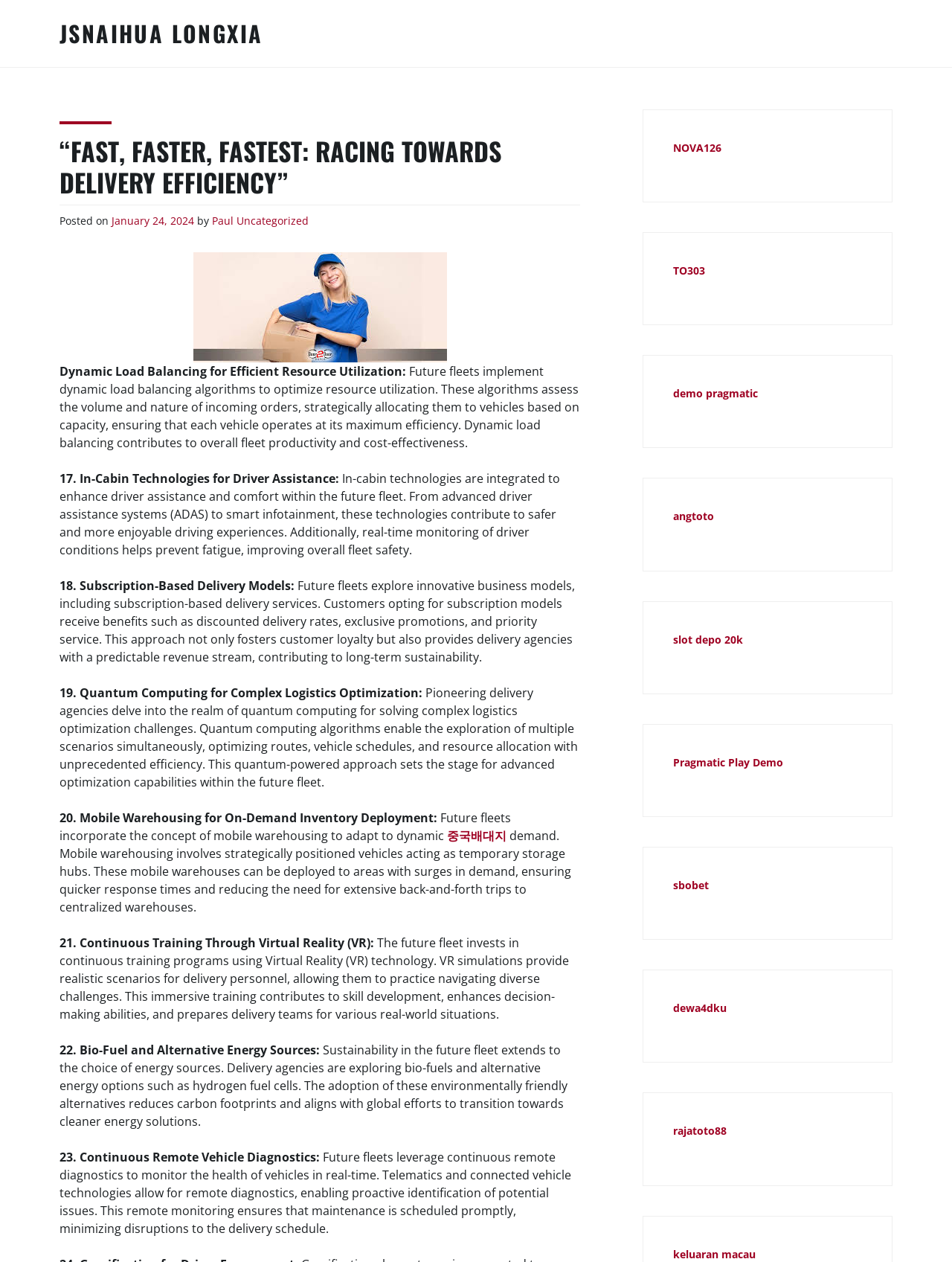Determine the bounding box coordinates of the UI element that matches the following description: "Pragmatic Play Demo". The coordinates should be four float numbers between 0 and 1 in the format [left, top, right, bottom].

[0.707, 0.598, 0.823, 0.611]